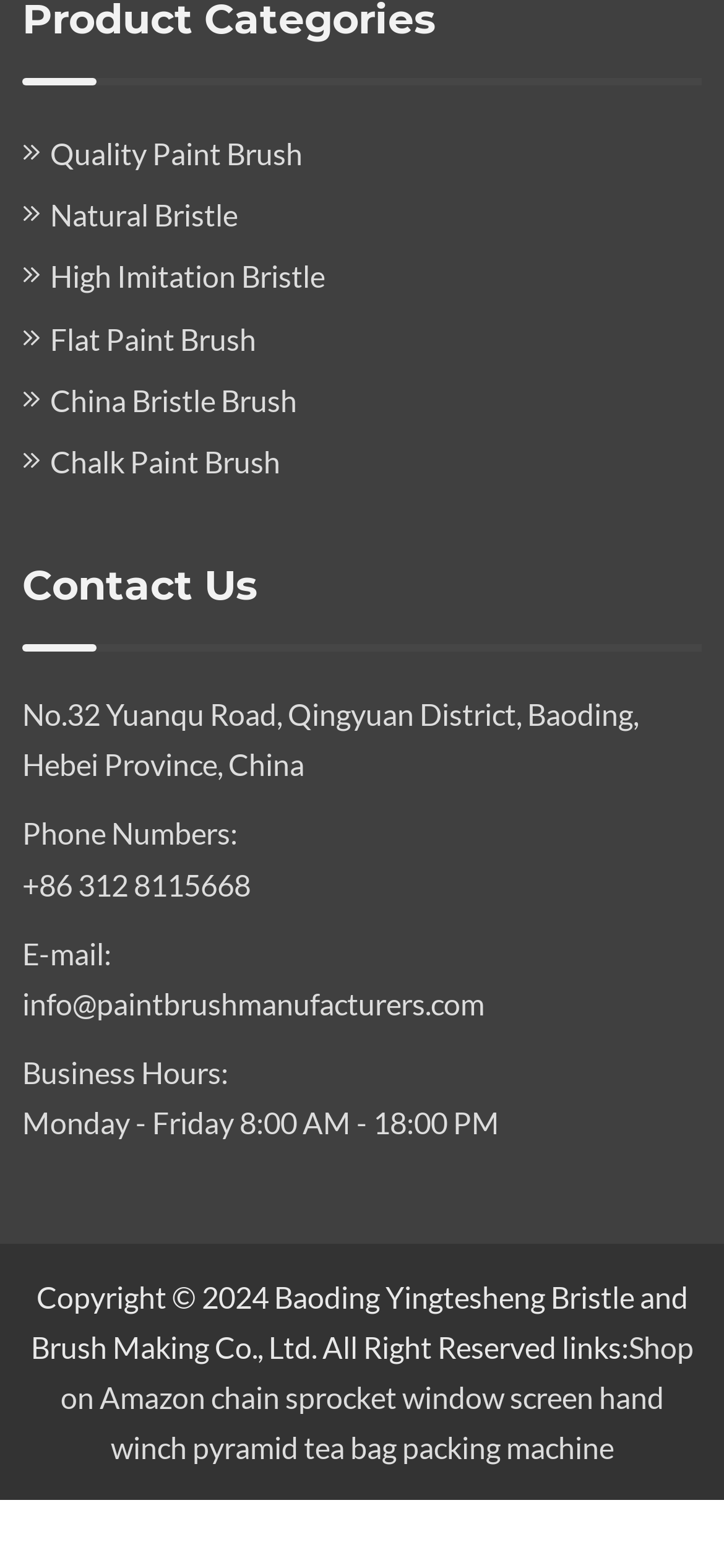Refer to the image and answer the question with as much detail as possible: What type of products does the company seem to be related to?

I inferred this by looking at the links at the top of the page, which mention different types of paint brushes, such as 'Quality Paint Brush', 'Natural Bristle', and 'Flat Paint Brush'.